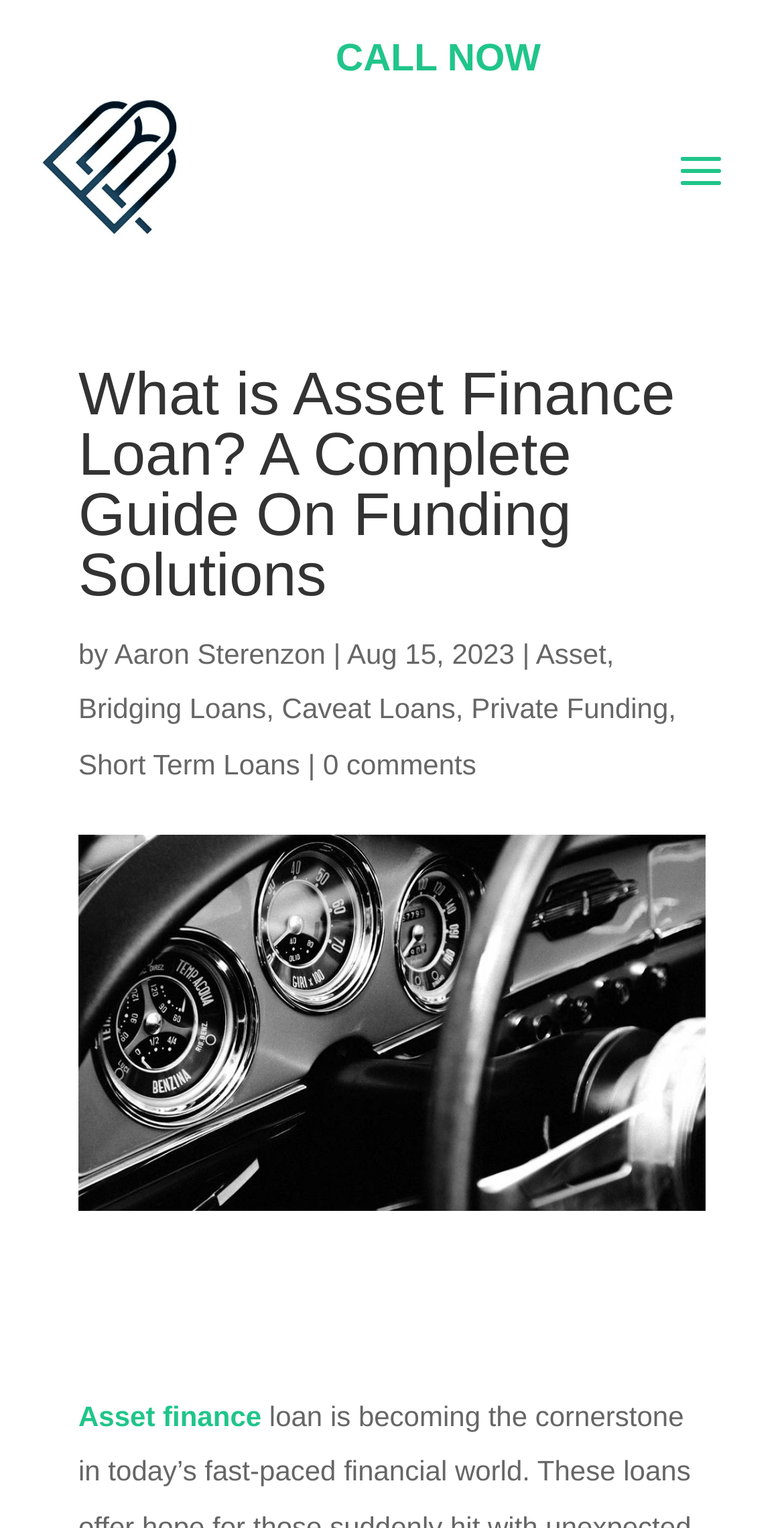What is the author of the article? From the image, respond with a single word or brief phrase.

Aaron Sterenzon